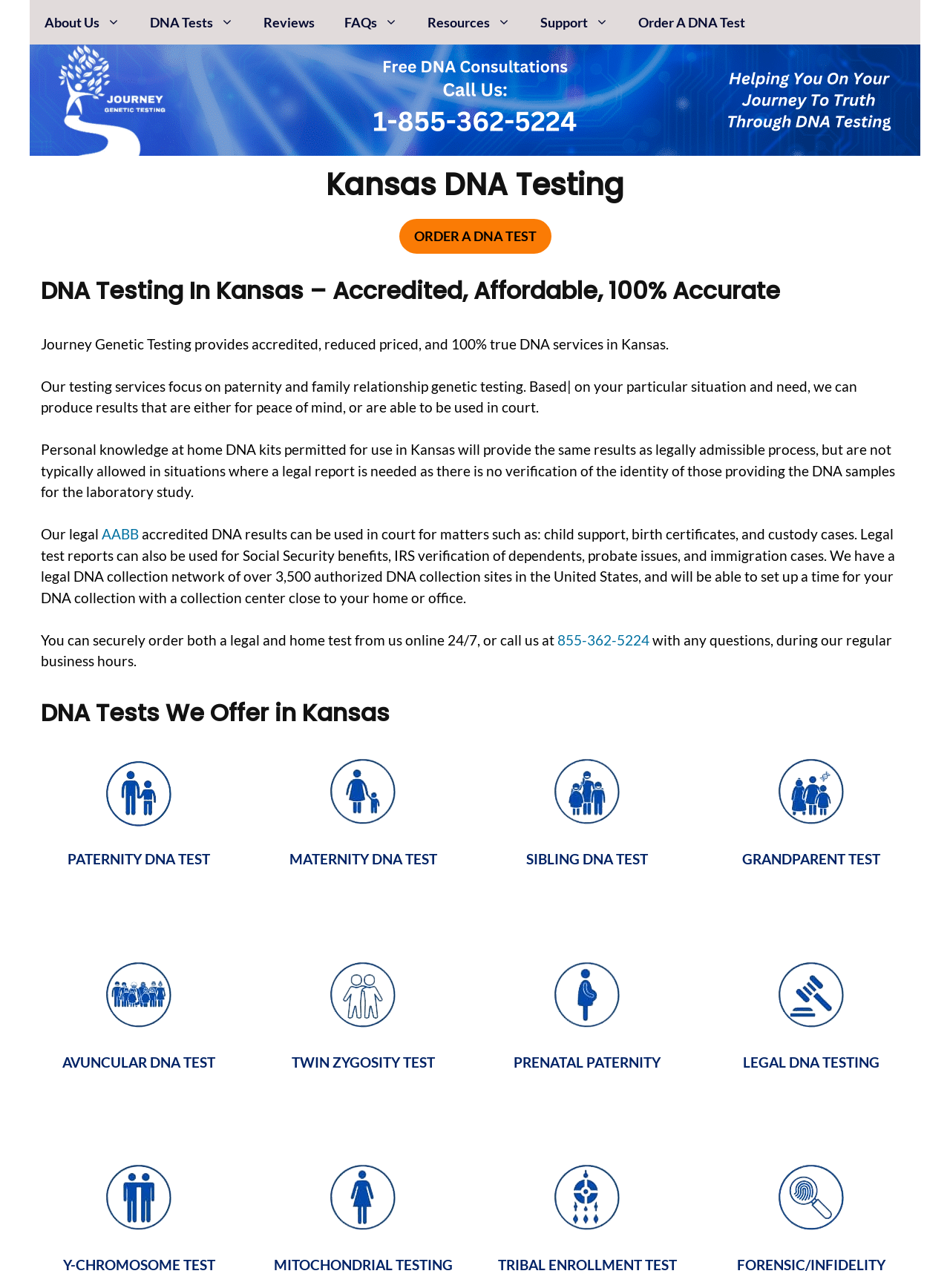Indicate the bounding box coordinates of the element that must be clicked to execute the instruction: "Check the AABB accreditation". The coordinates should be given as four float numbers between 0 and 1, i.e., [left, top, right, bottom].

[0.107, 0.408, 0.146, 0.421]